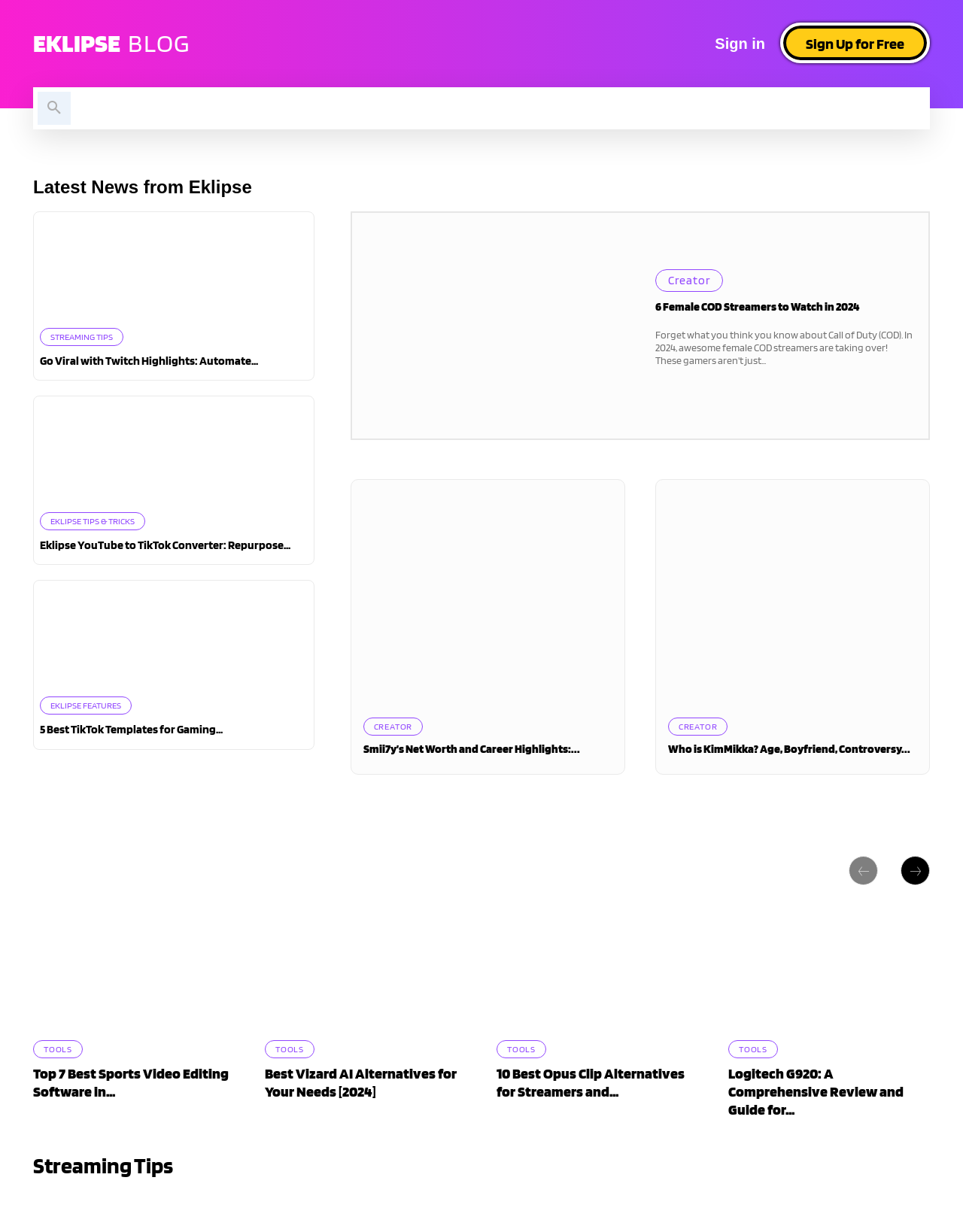Determine the bounding box for the described UI element: "Use Case".

[0.295, 0.071, 0.409, 0.105]